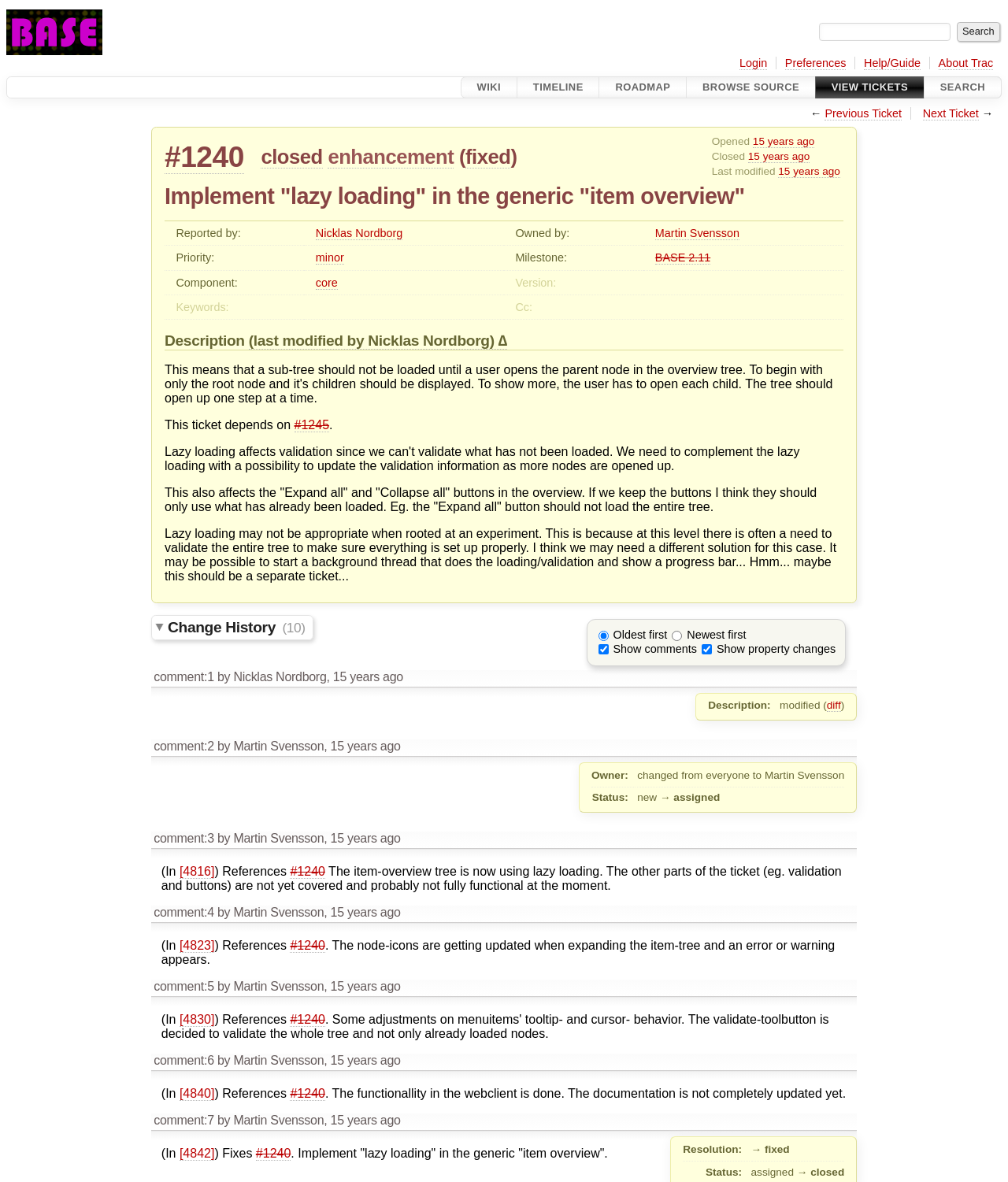Can you determine the bounding box coordinates of the area that needs to be clicked to fulfill the following instruction: "View change history"?

[0.15, 0.523, 0.85, 0.538]